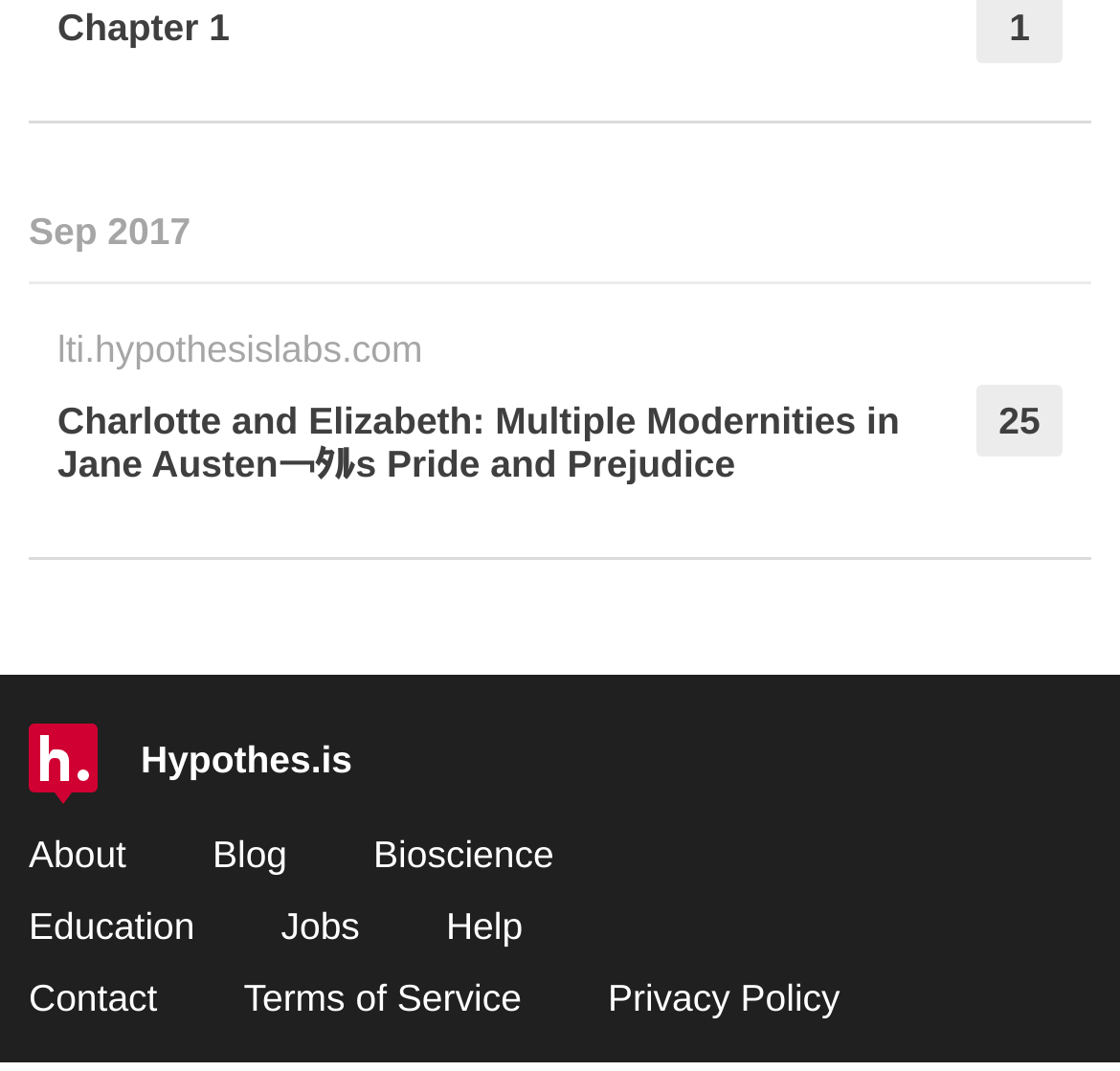Provide the bounding box coordinates of the HTML element this sentence describes: "Education". The bounding box coordinates consist of four float numbers between 0 and 1, i.e., [left, top, right, bottom].

[0.026, 0.853, 0.174, 0.893]